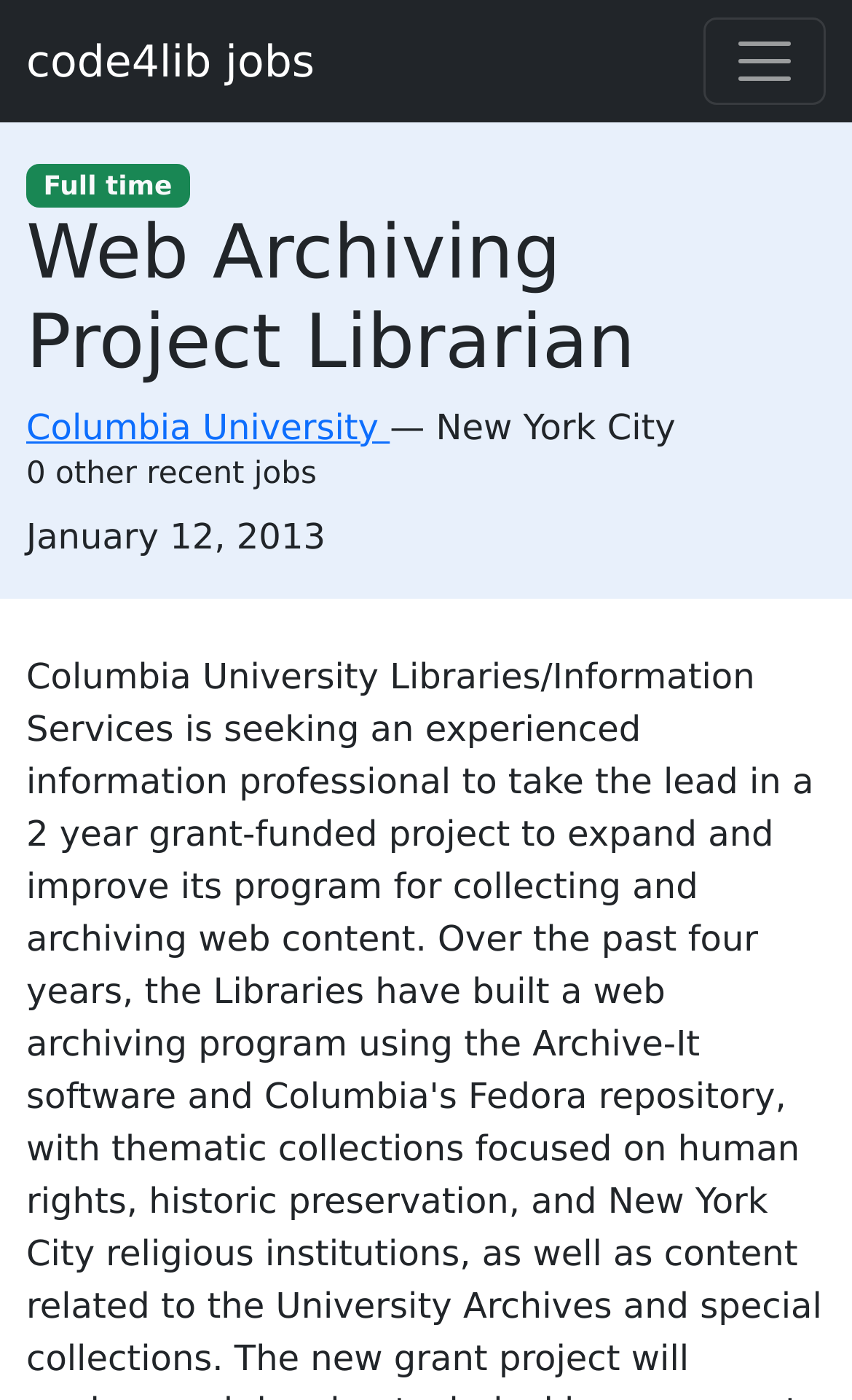Please determine the bounding box coordinates for the UI element described here. Use the format (top-left x, top-left y, bottom-right x, bottom-right y) with values bounded between 0 and 1: code4lib jobs

[0.031, 0.012, 0.369, 0.075]